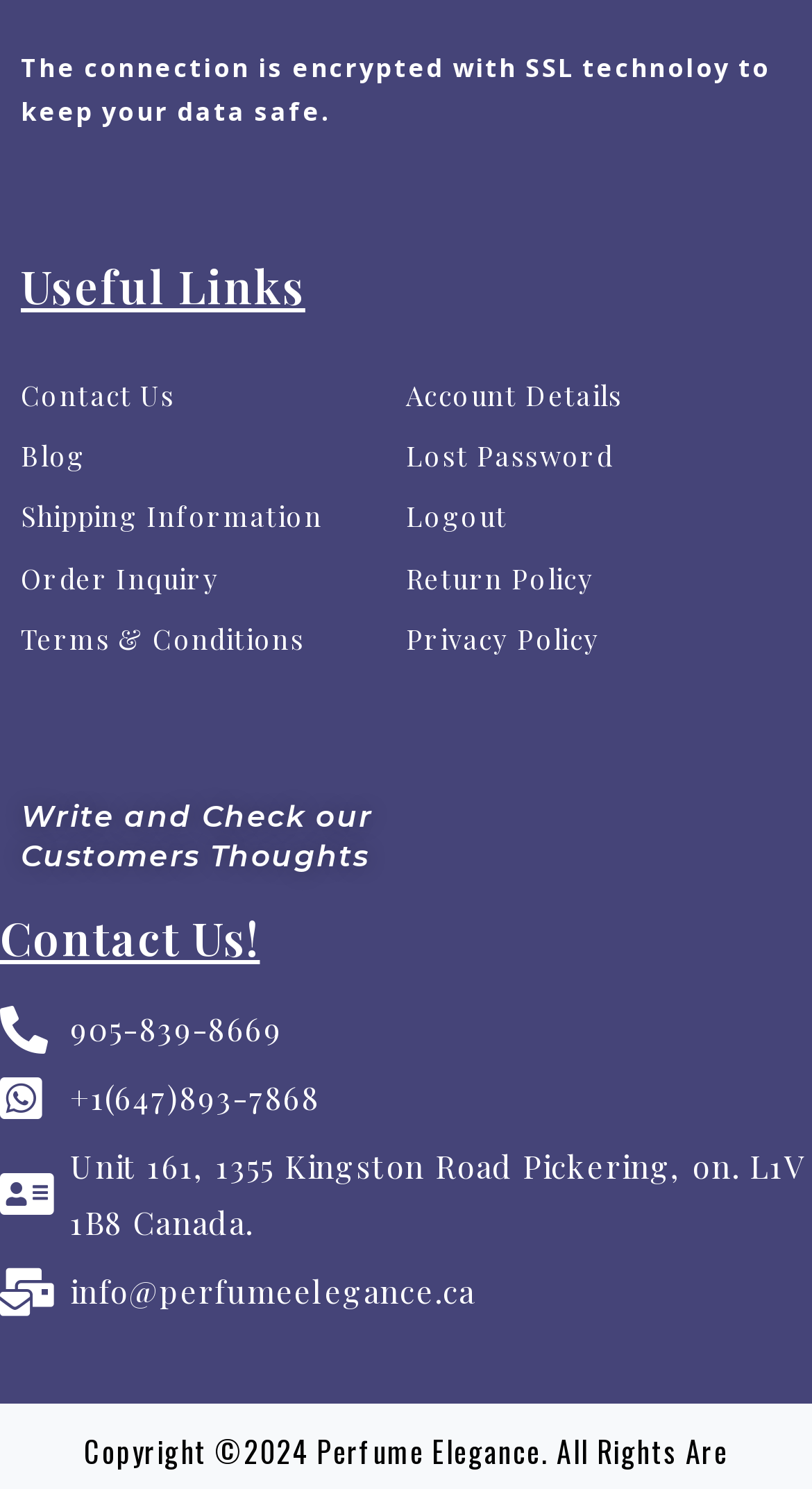Based on the element description Contact Us, identify the bounding box coordinates for the UI element. The coordinates should be in the format (top-left x, top-left y, bottom-right x, bottom-right y) and within the 0 to 1 range.

[0.026, 0.249, 0.215, 0.281]